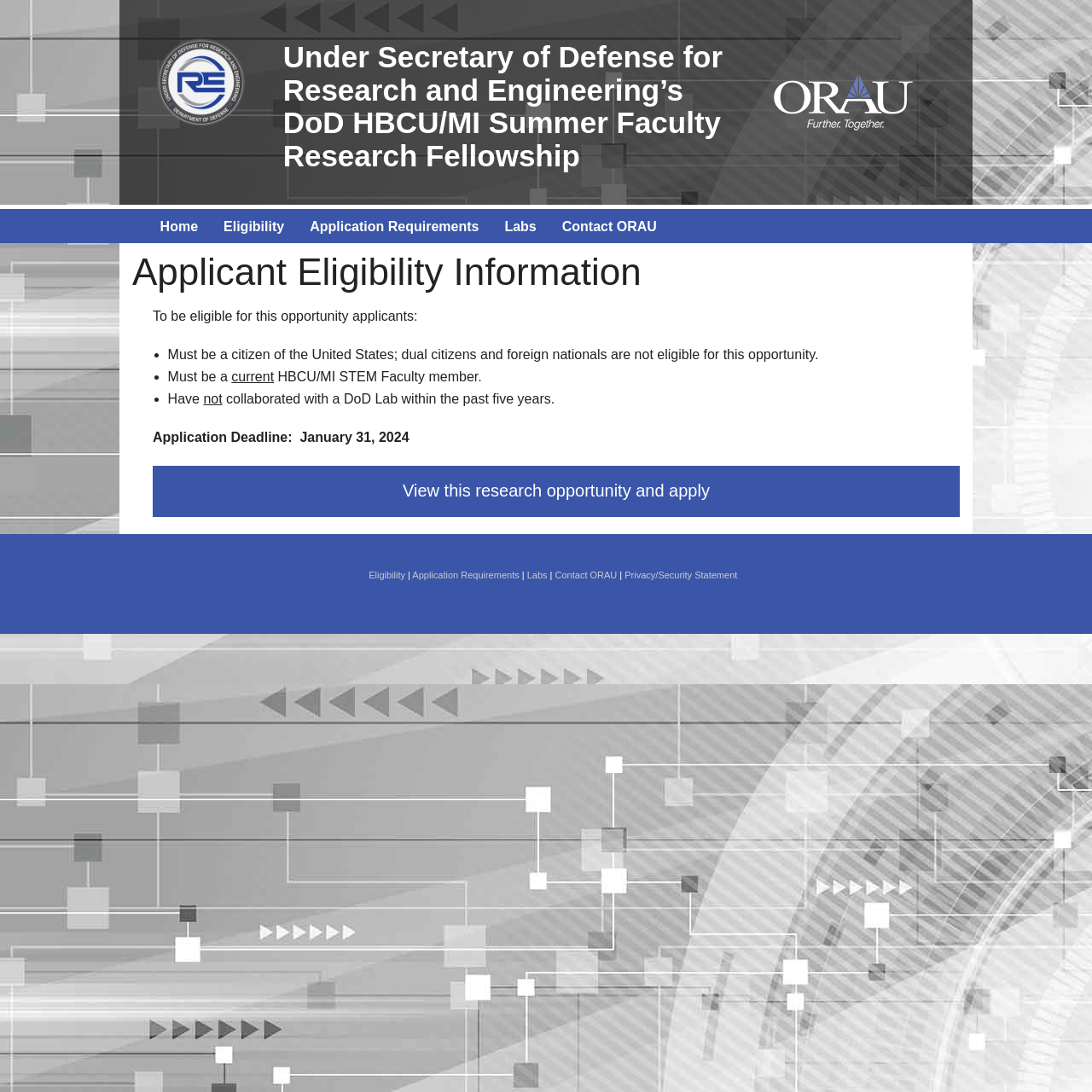Create an elaborate caption that covers all aspects of the webpage.

The webpage is about the Applicant Eligibility Information for the National Geospatial-Intelligence Agency Visiting Scientist Program. At the top left, there is a logo of the NGA Visiting Scientist Program, accompanied by an image of the same logo. Below the logo, there is a heading that reads "Under Secretary of Defense for Research and Engineering’s DoD HBCU/MI Summer Faculty Research Fellowship". 

On the top right, there is an image of the ORISE logo. Below the ORISE logo, there is a navigation menu with links to "Home", "Eligibility", "Application Requirements", "Labs", and "Contact ORAU". 

The main content of the webpage is divided into sections. The first section has a heading that reads "Applicant Eligibility Information". Below the heading, there is a paragraph of text that explains the eligibility criteria for the program. The criteria are listed in bullet points, which include being a citizen of the United States, being a current HBCU/MI STEM Faculty member, and not having collaborated with a DoD Lab within the past five years. 

Below the eligibility criteria, there is a section that displays the application deadline, which is January 31, 2024. There is also a link to view the research opportunity and apply. 

At the bottom of the webpage, there is a footer section that contains links to "Eligibility", "Application Requirements", "Labs", "Contact ORAU", and "Privacy/Security Statement", separated by vertical lines.